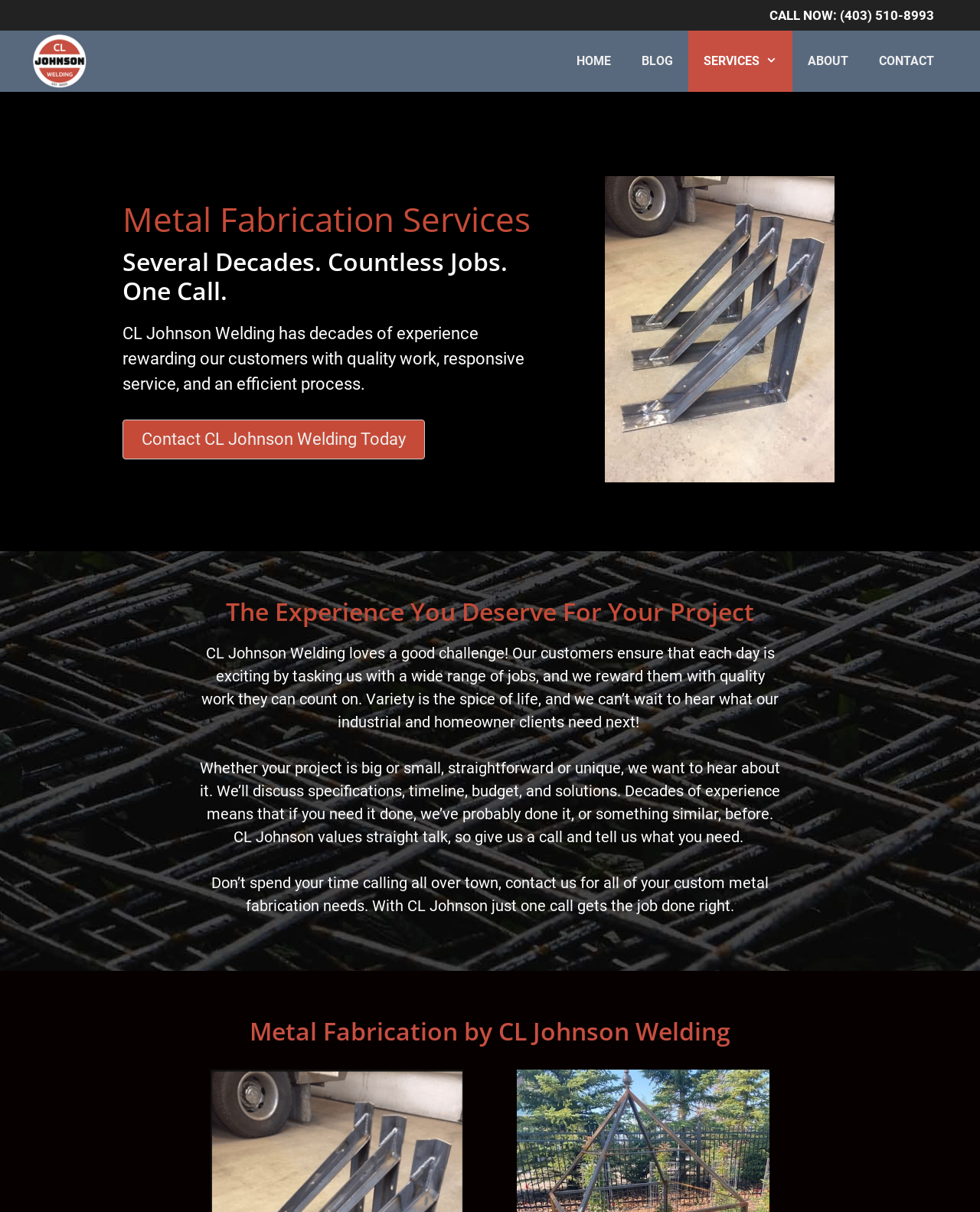Please identify the bounding box coordinates of the region to click in order to complete the task: "Navigate to the HOME page". The coordinates must be four float numbers between 0 and 1, specified as [left, top, right, bottom].

[0.573, 0.025, 0.639, 0.076]